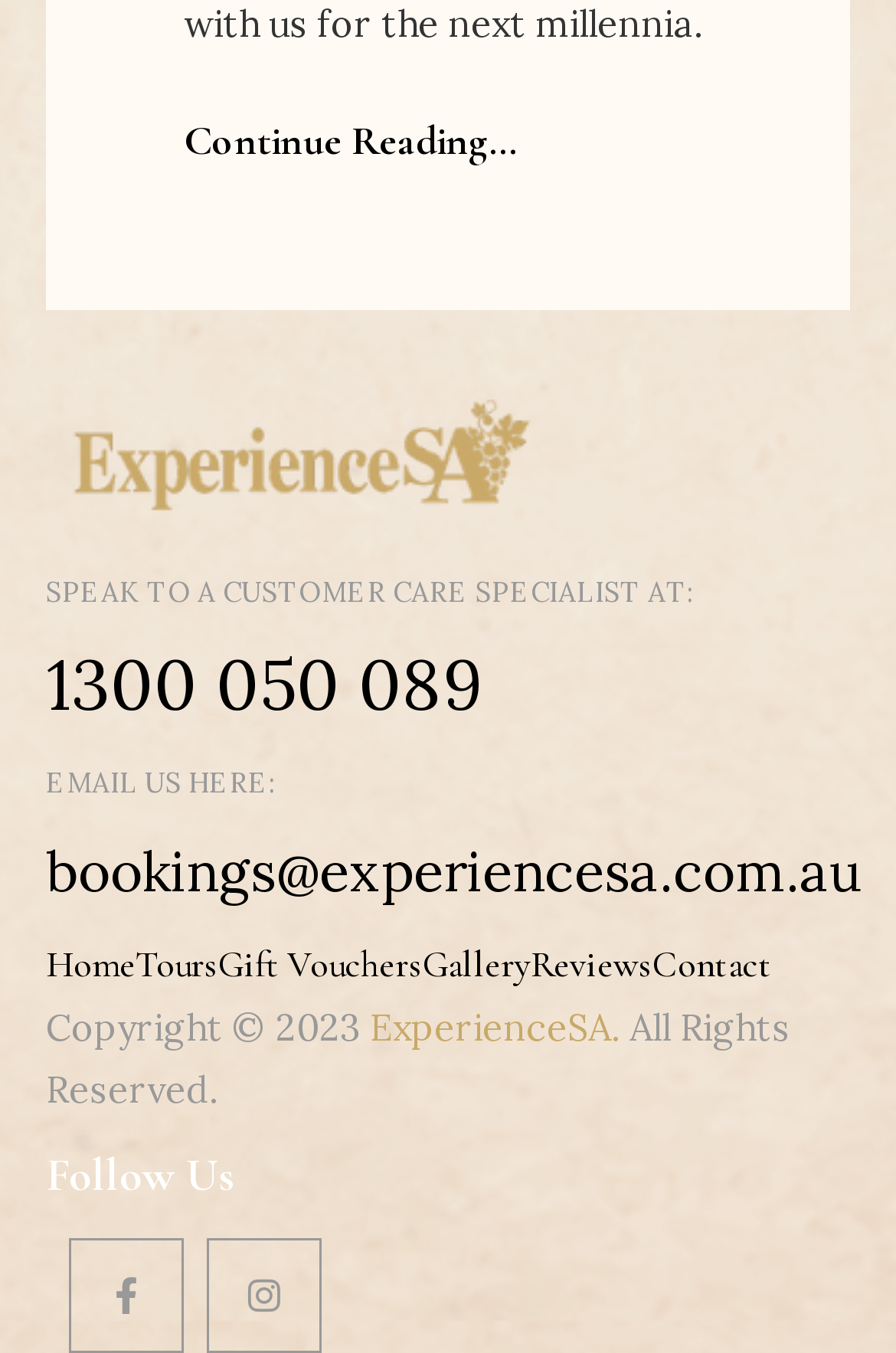Determine the bounding box coordinates of the clickable region to follow the instruction: "contact customer care".

[0.051, 0.474, 0.538, 0.539]